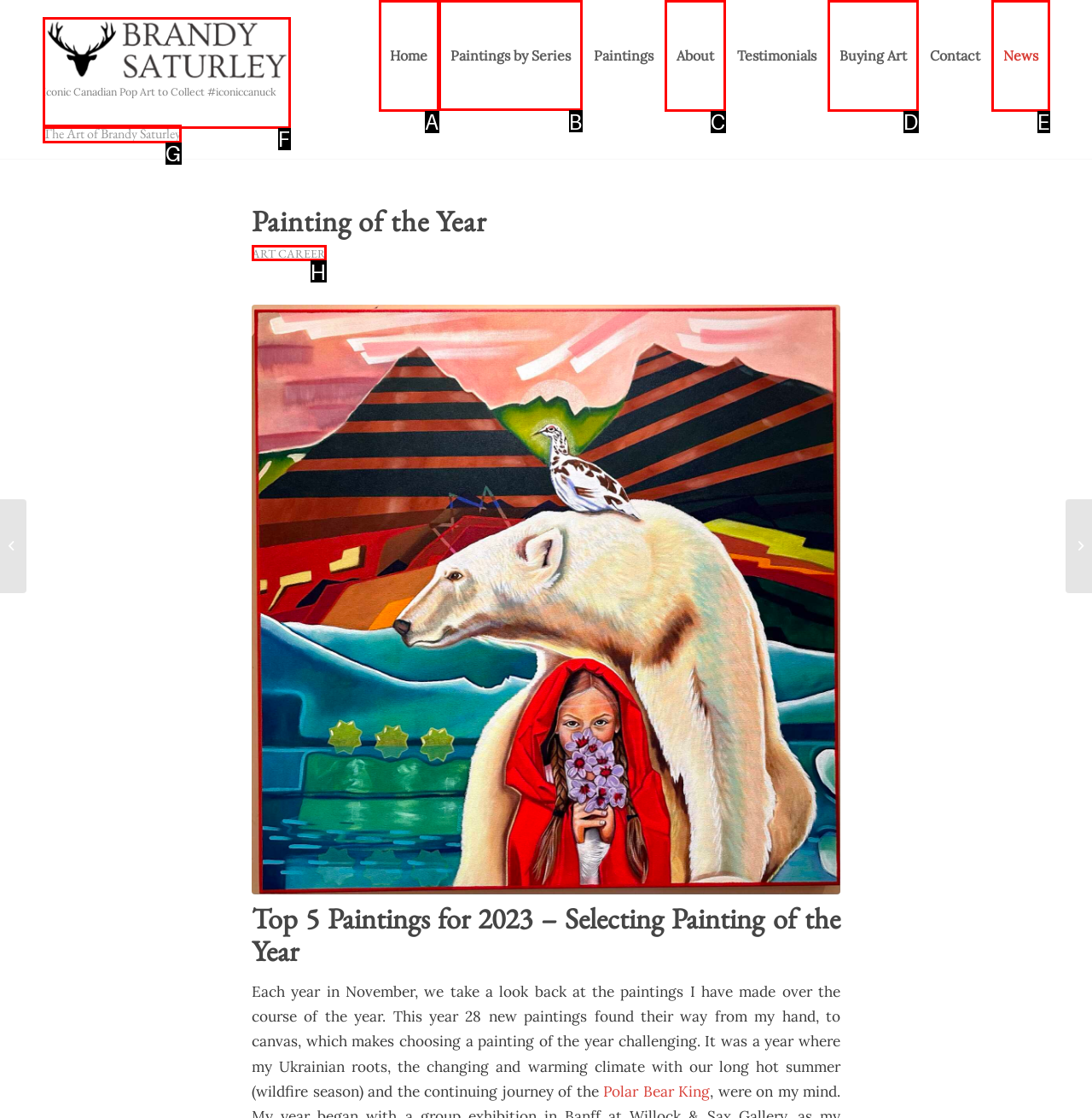Which HTML element should be clicked to fulfill the following task: View Paintings by Series?
Reply with the letter of the appropriate option from the choices given.

B